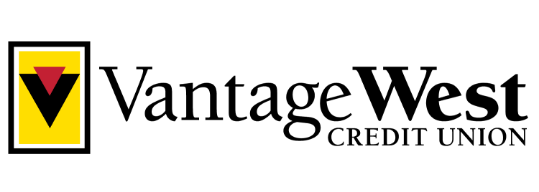Outline with detail what the image portrays.

This image features the logo of Vantage West Credit Union, prominently placed within a rectangular frame. The logo consists of a stylized "V" in black with a red triangular shape at its base, set against a bright yellow background. The name "Vantage West" is depicted in bold black text, seamlessly integrated with "CREDIT UNION" in a smaller, more understated font. This design represents the organization's commitment to modernity and accessibility in financial services while reflecting a vibrant and dynamic brand identity.